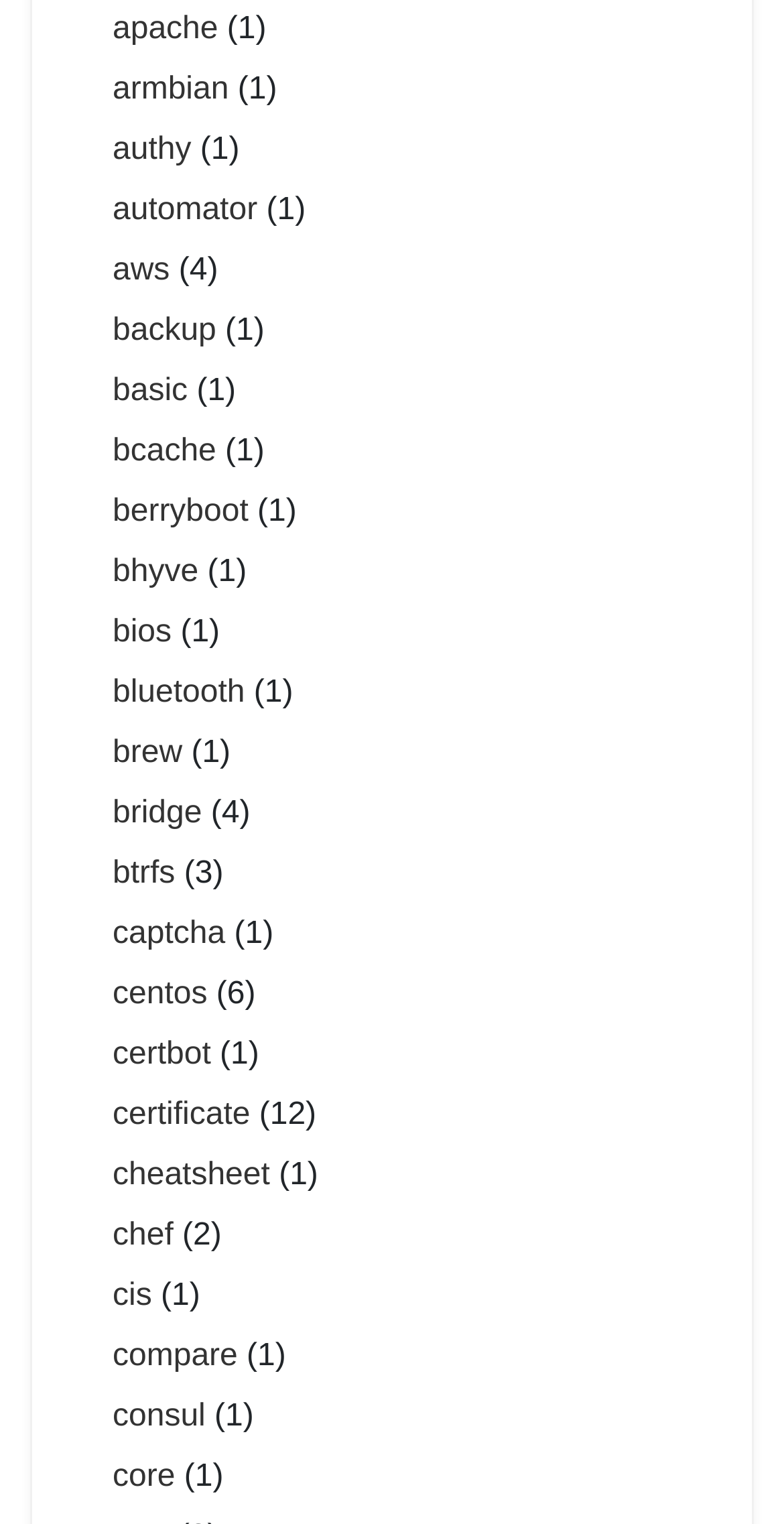Give a short answer using one word or phrase for the question:
What is the last link on the webpage?

core